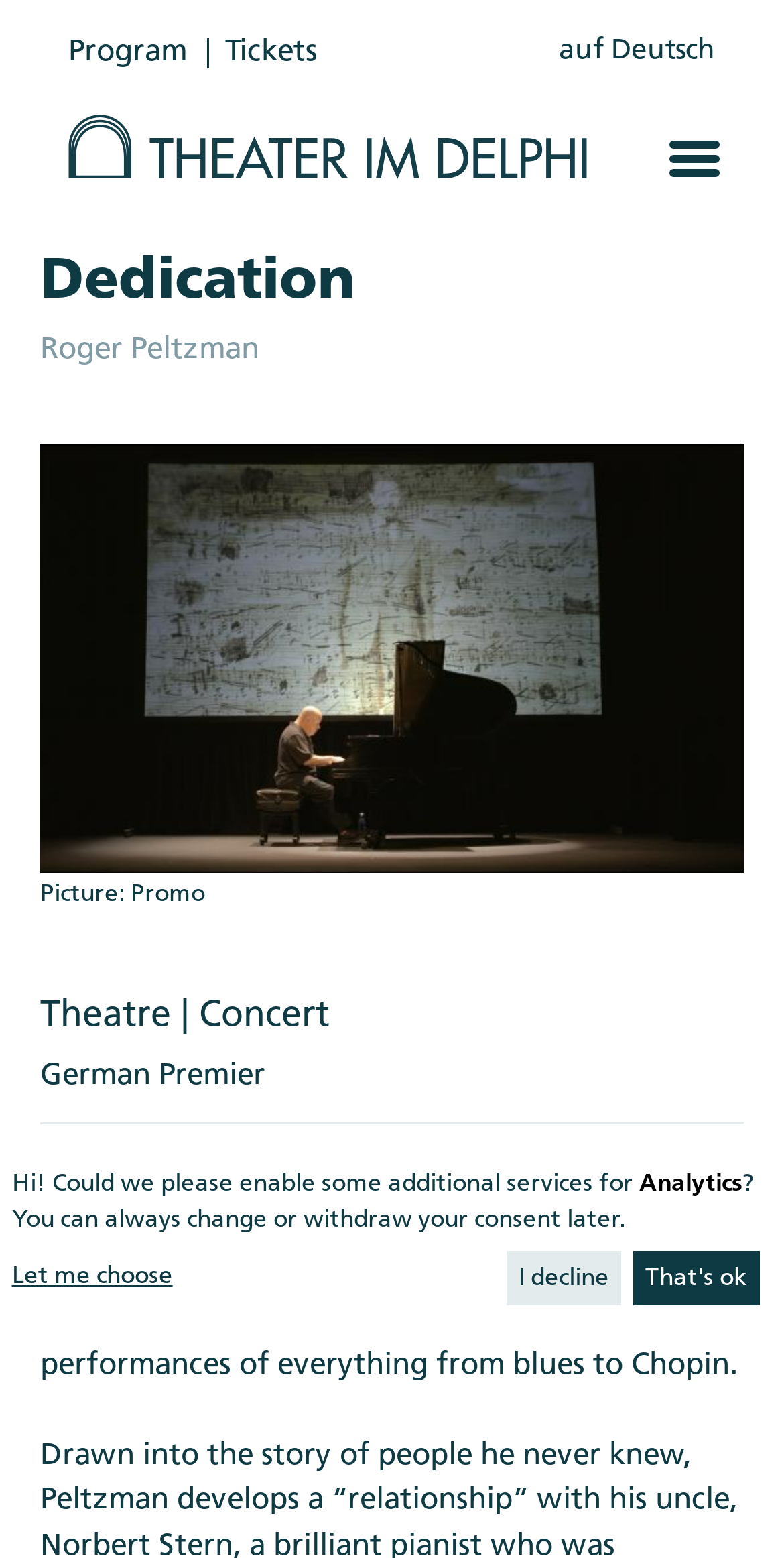Locate the bounding box coordinates of the clickable region necessary to complete the following instruction: "Click the Program link". Provide the coordinates in the format of four float numbers between 0 and 1, i.e., [left, top, right, bottom].

[0.087, 0.025, 0.267, 0.044]